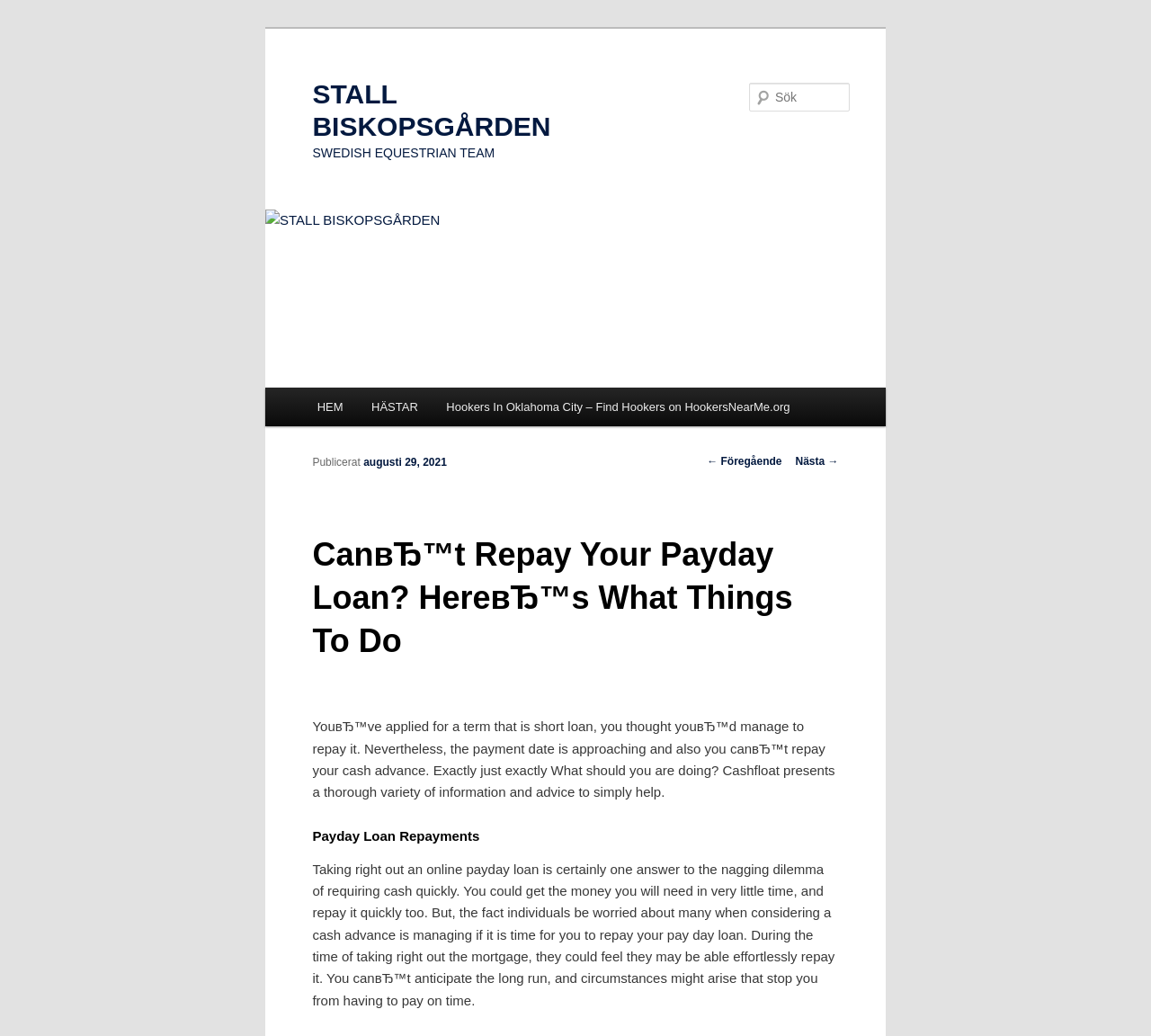Specify the bounding box coordinates of the element's area that should be clicked to execute the given instruction: "Search for something". The coordinates should be four float numbers between 0 and 1, i.e., [left, top, right, bottom].

[0.651, 0.08, 0.738, 0.108]